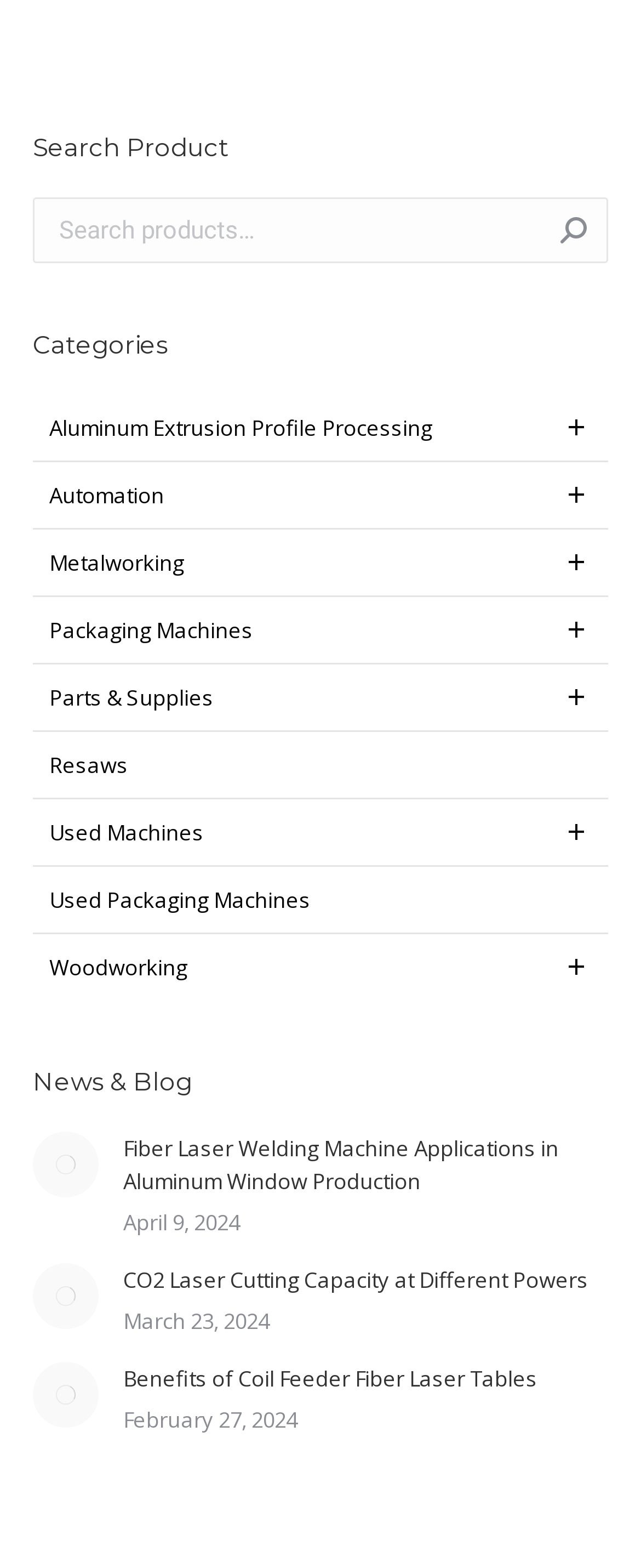Please specify the bounding box coordinates of the clickable section necessary to execute the following command: "Read the news article about Fiber Laser Welding Machine Applications".

[0.192, 0.722, 0.949, 0.764]